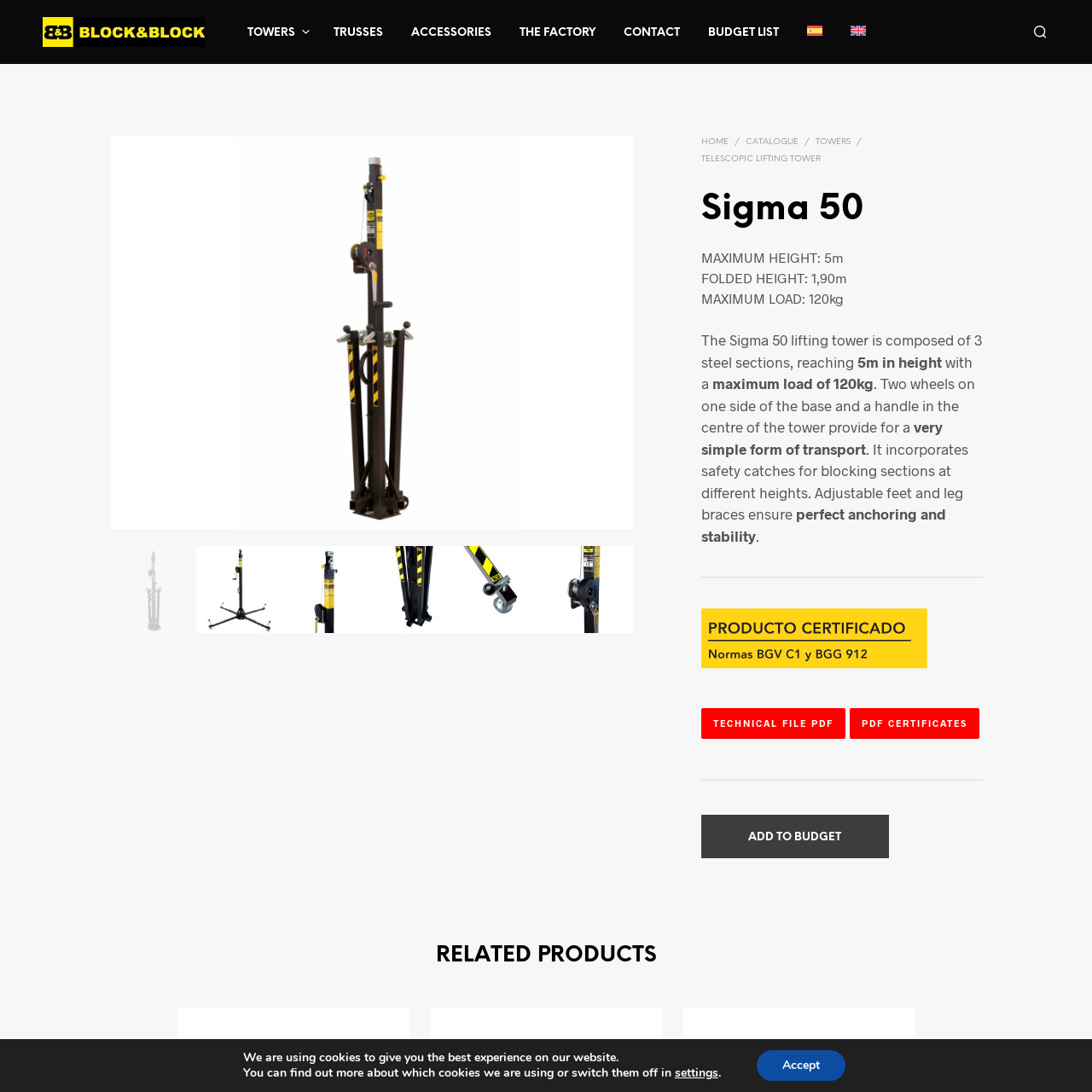Pay attention to the image encased in the red boundary and reply to the question using a single word or phrase:
What is the folded height of the Sigma 50?

1.90 meters